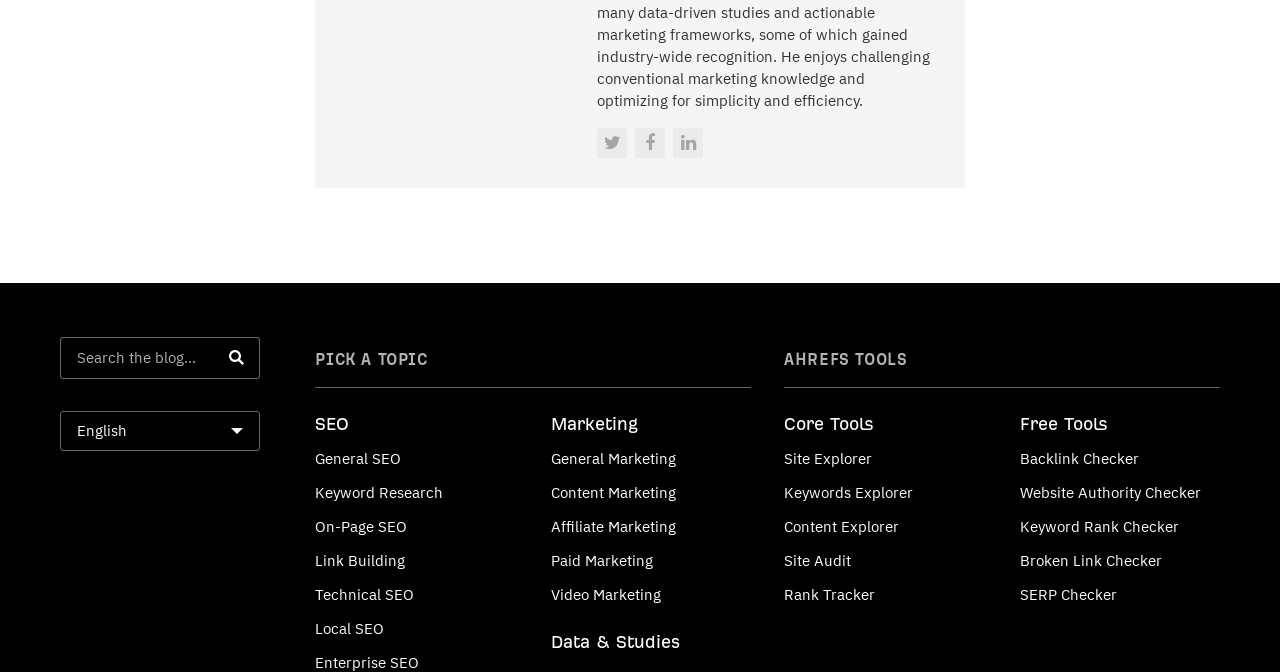Respond with a single word or phrase to the following question:
What is the name of the person in the image?

Tim Soulo